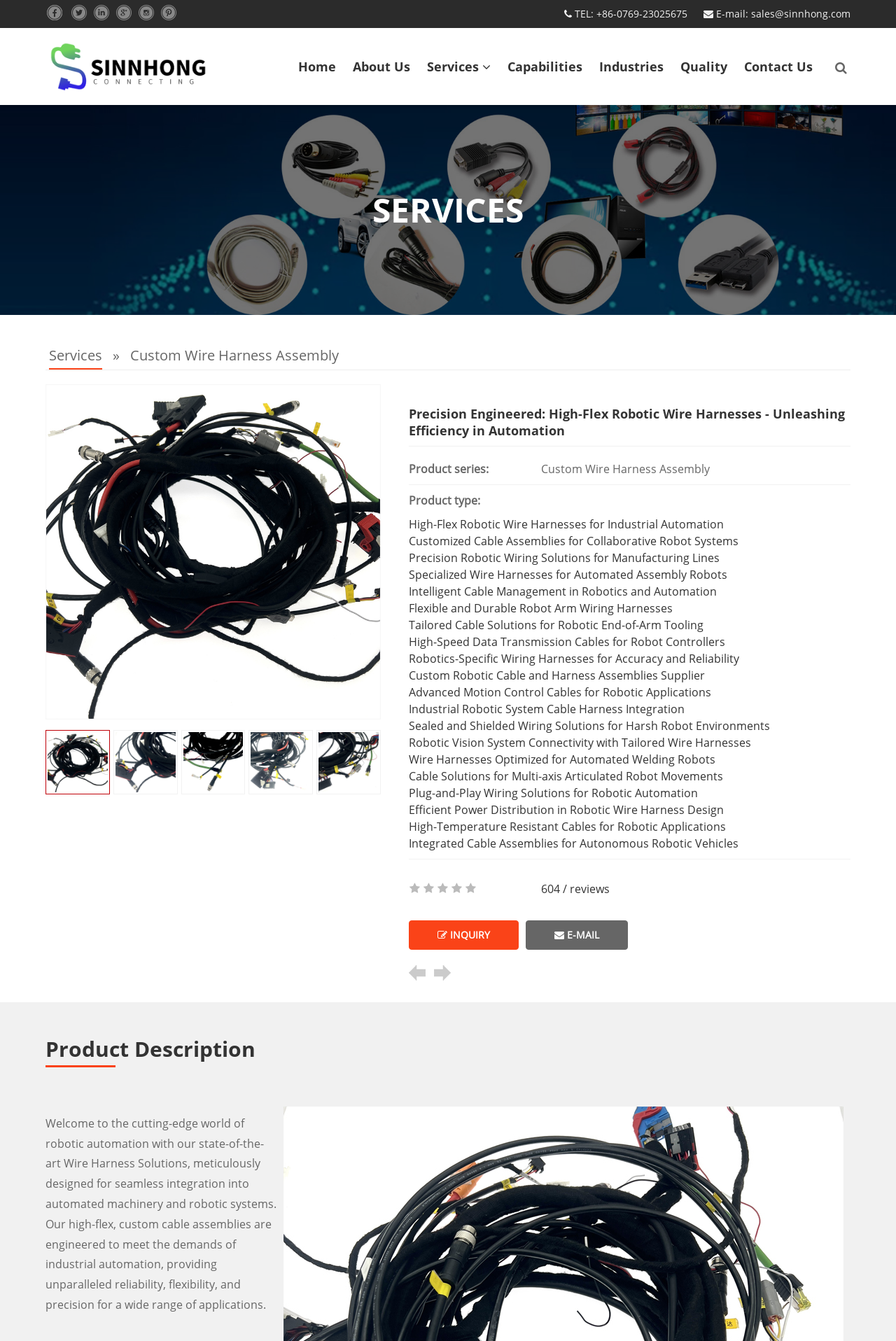Please provide a short answer using a single word or phrase for the question:
How many navigation links are in the top menu?

8